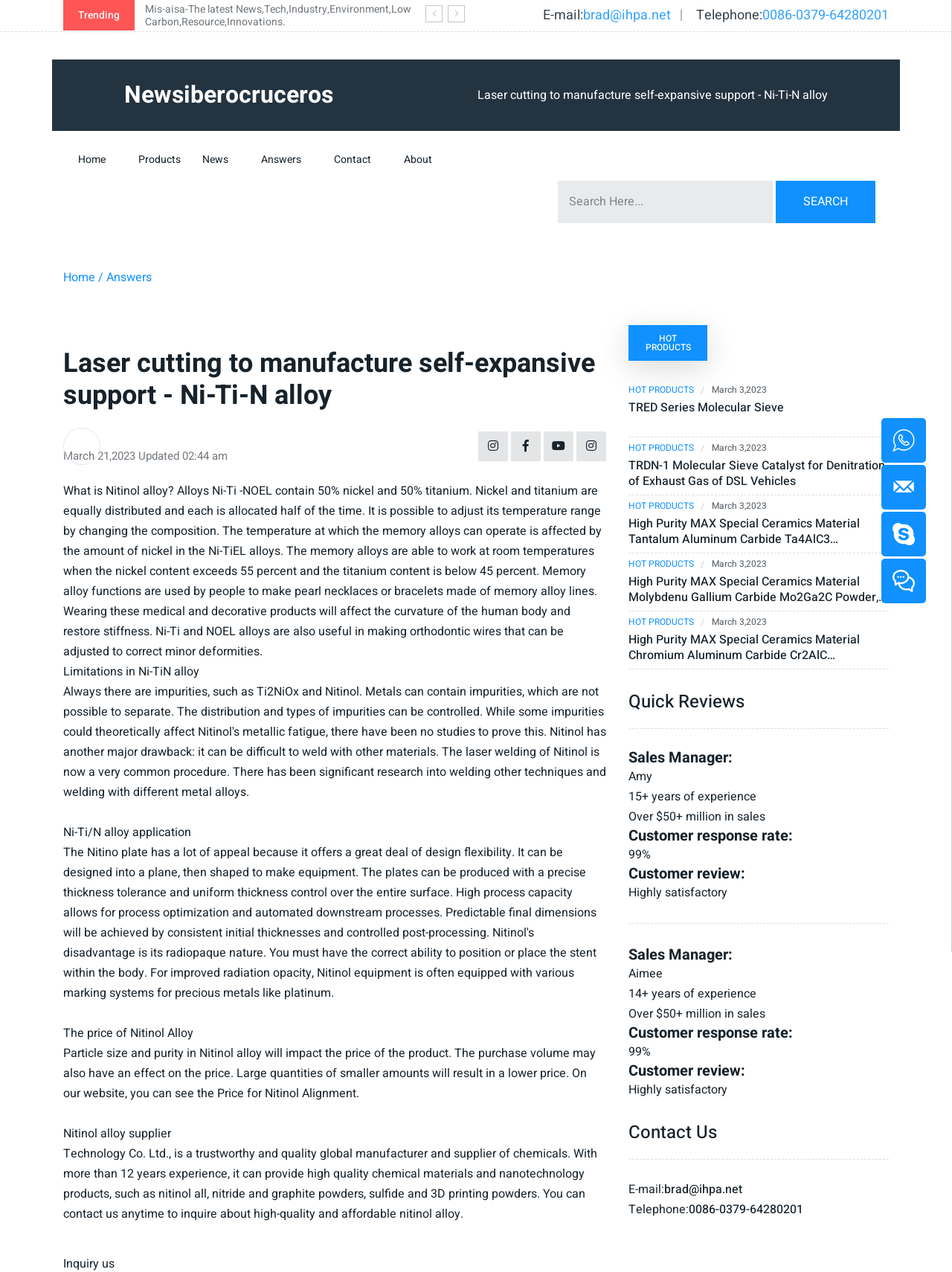How many years of experience does Amy have?
Using the picture, provide a one-word or short phrase answer.

15+ years